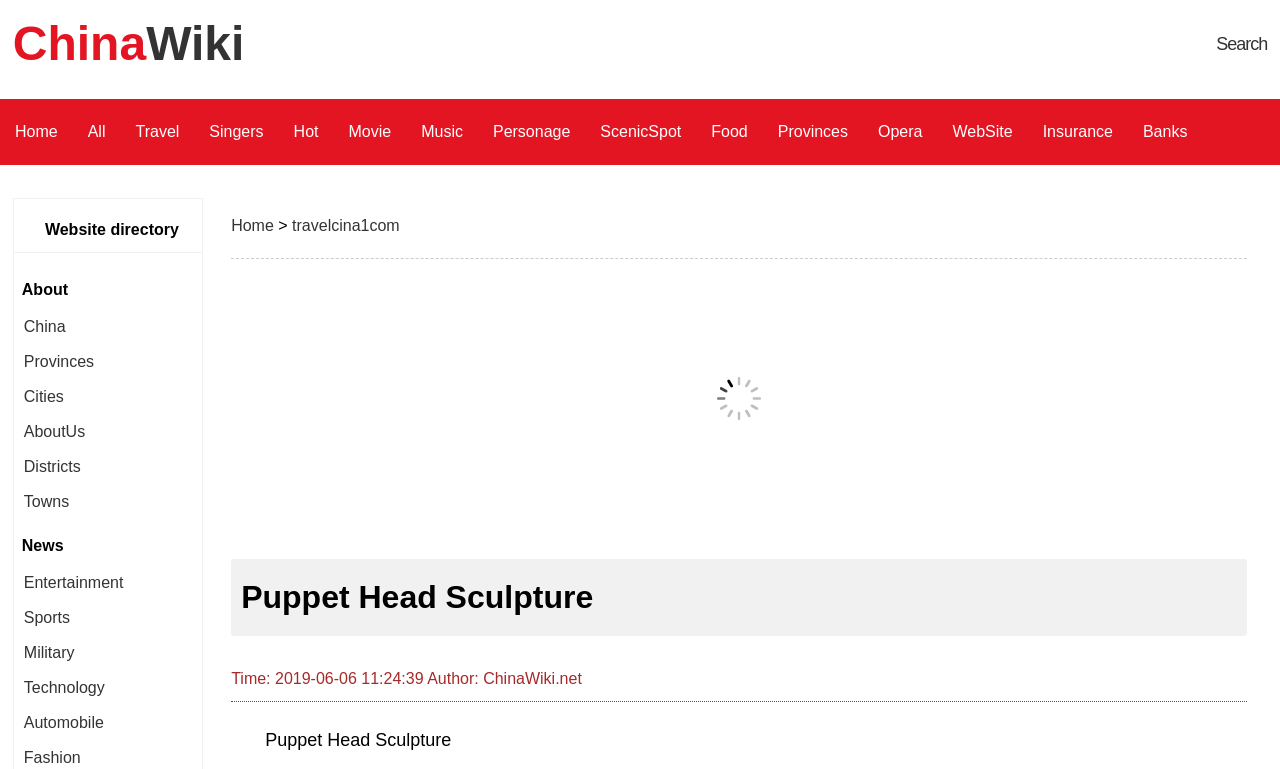Pinpoint the bounding box coordinates for the area that should be clicked to perform the following instruction: "visit travel page".

[0.106, 0.129, 0.14, 0.215]